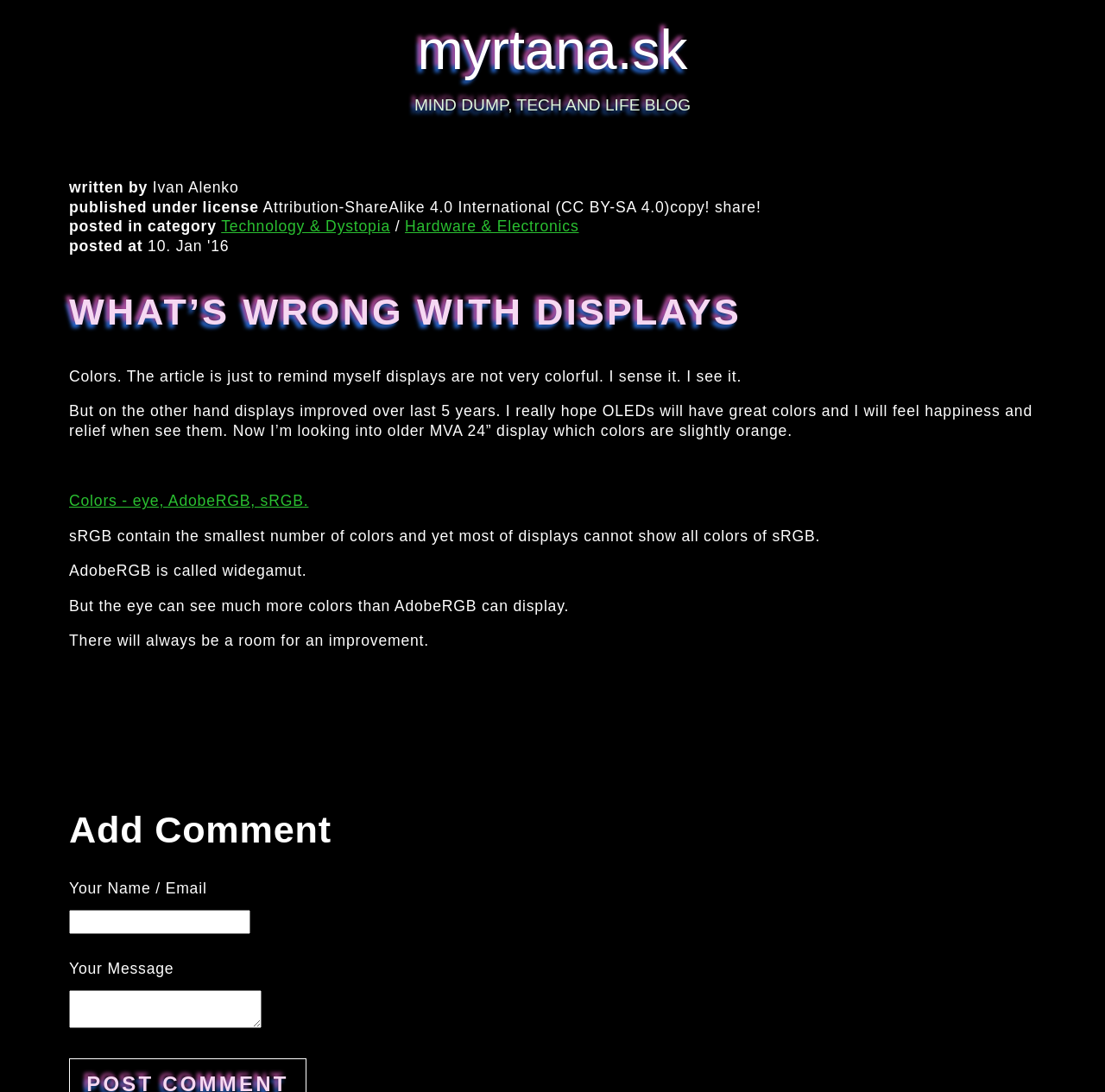Given the description of the UI element: "name="oni_sorceress_content_comment[poster_name]"", predict the bounding box coordinates in the form of [left, top, right, bottom], with each value being a float between 0 and 1.

[0.062, 0.833, 0.227, 0.856]